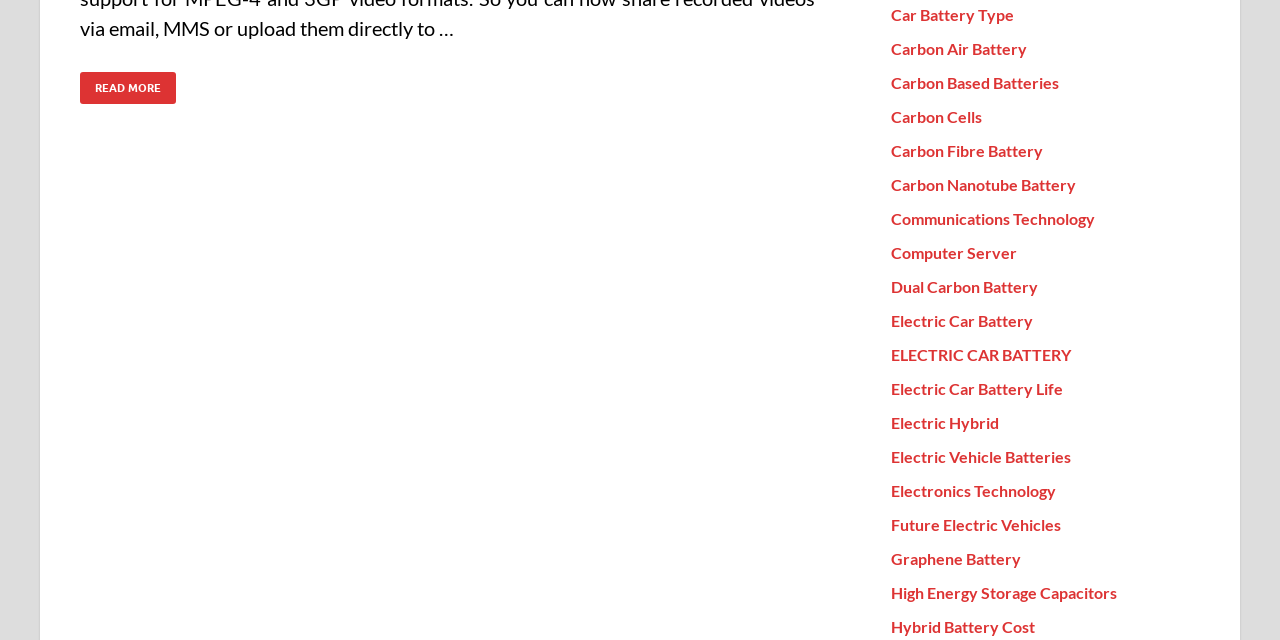Identify the bounding box coordinates of the region that needs to be clicked to carry out this instruction: "Discover Future Electric Vehicles". Provide these coordinates as four float numbers ranging from 0 to 1, i.e., [left, top, right, bottom].

[0.696, 0.805, 0.829, 0.835]